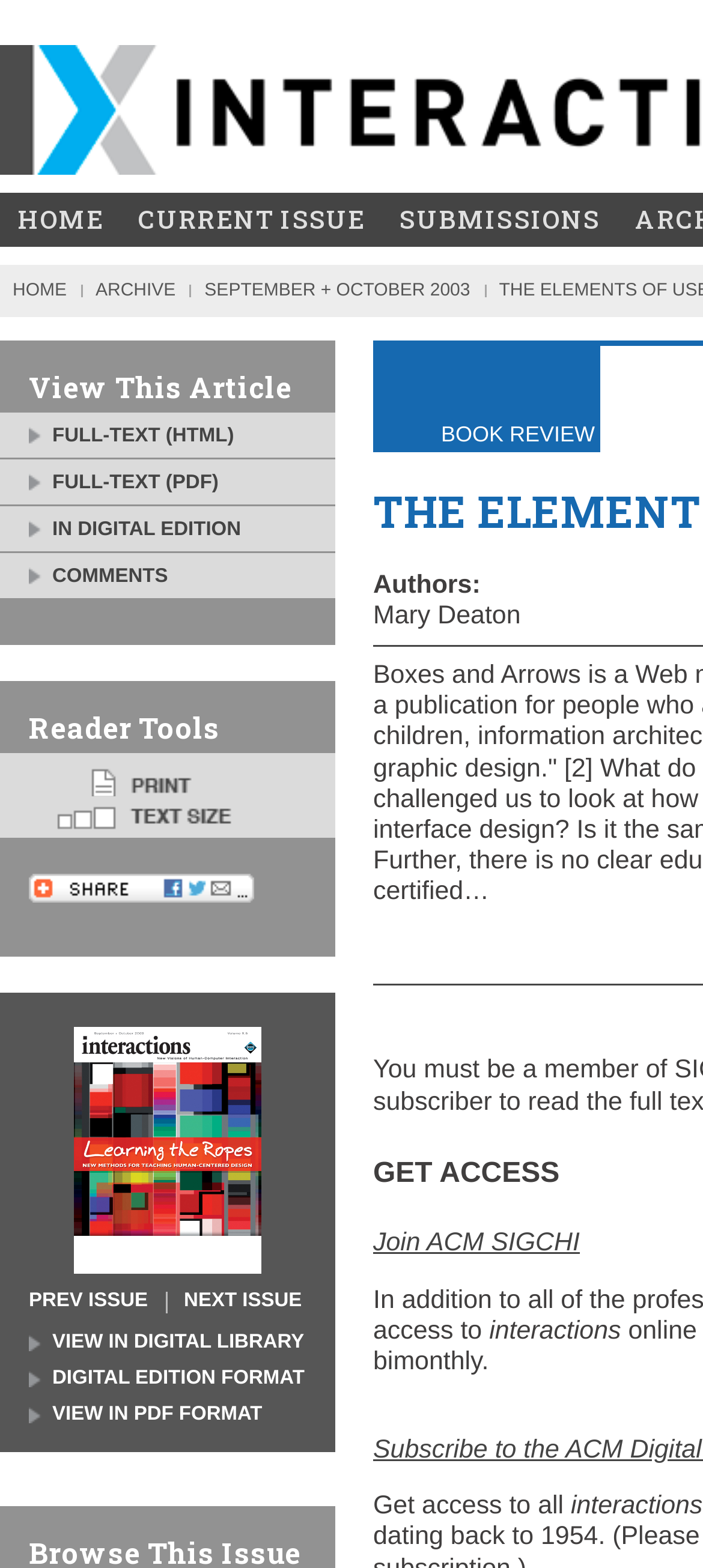Kindly determine the bounding box coordinates of the area that needs to be clicked to fulfill this instruction: "go to home page".

[0.026, 0.132, 0.148, 0.148]